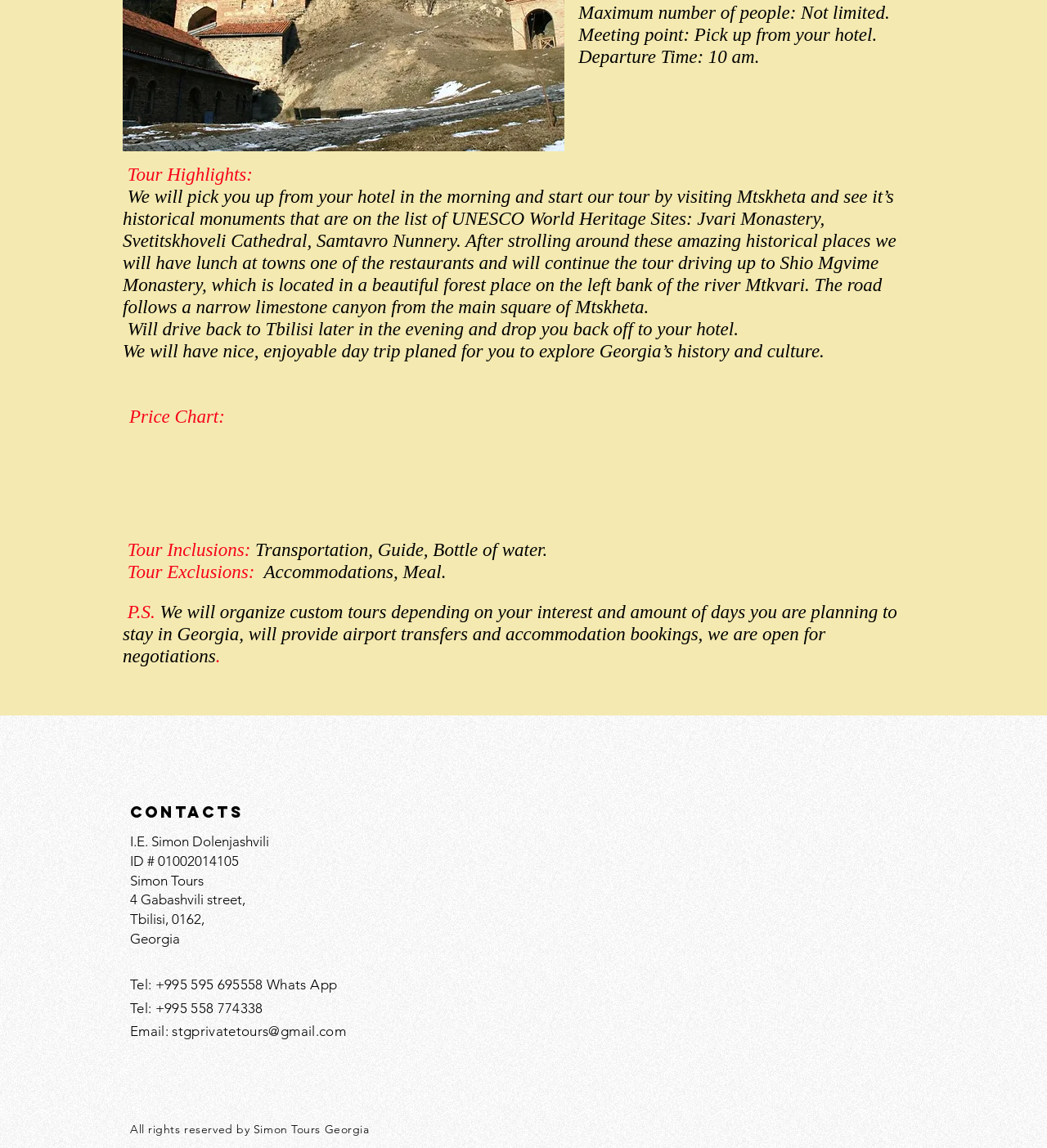Identify the bounding box for the described UI element. Provide the coordinates in (top-left x, top-left y, bottom-right x, bottom-right y) format with values ranging from 0 to 1: stgprivatetours@gmail.com

[0.164, 0.891, 0.33, 0.906]